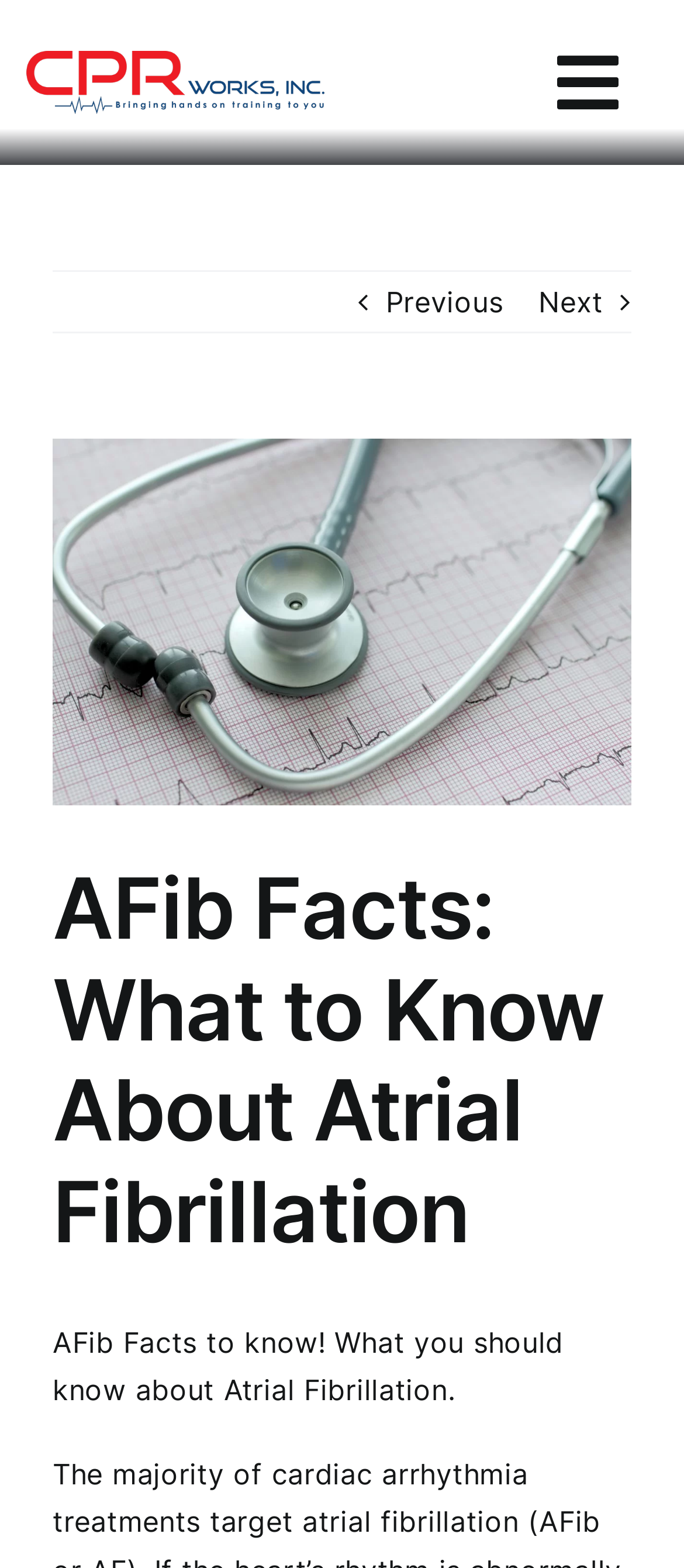Given the webpage screenshot, identify the bounding box of the UI element that matches this description: "Toggle Navigation".

[0.756, 0.017, 0.962, 0.088]